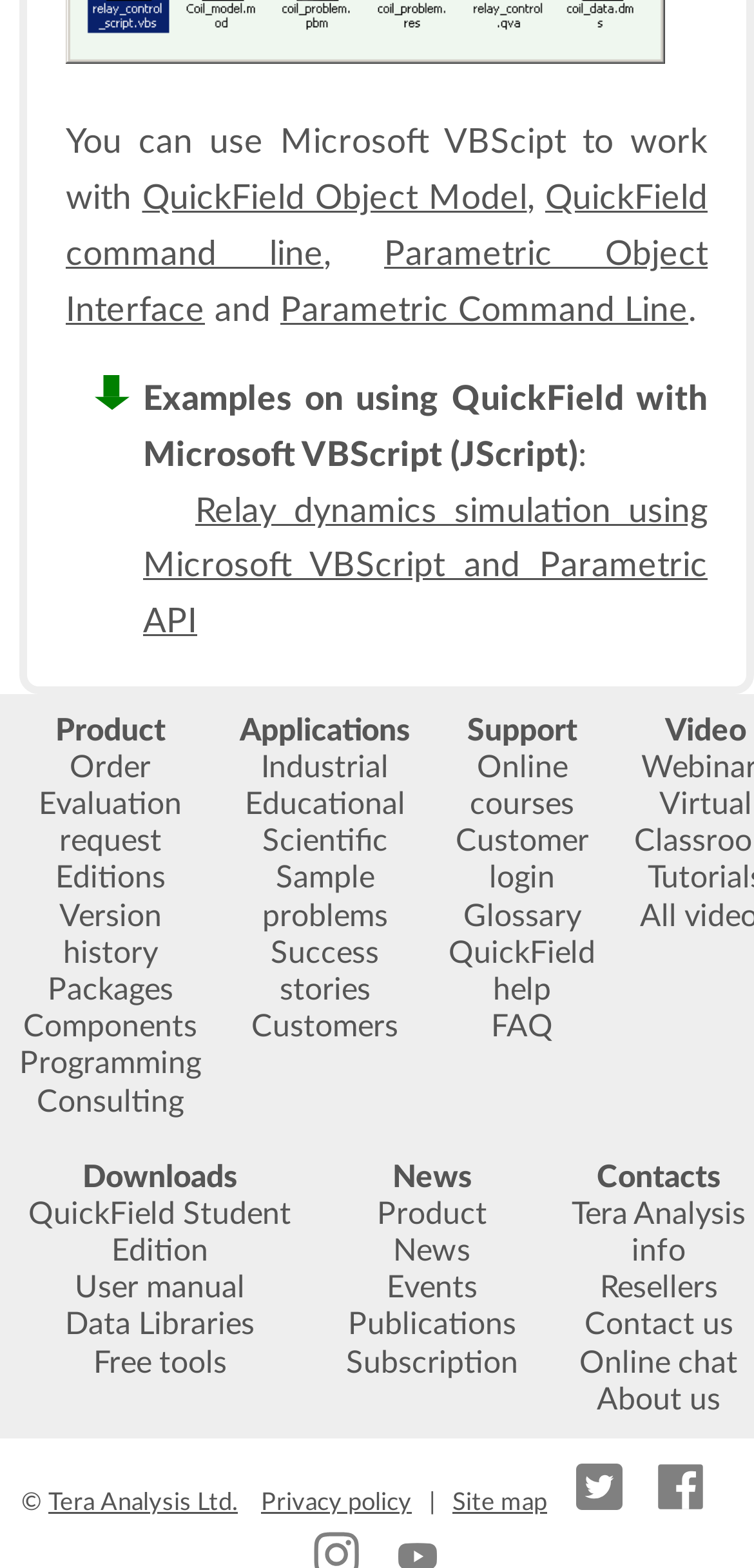Locate the coordinates of the bounding box for the clickable region that fulfills this instruction: "Learn about QuickField Object Model".

[0.188, 0.116, 0.699, 0.137]